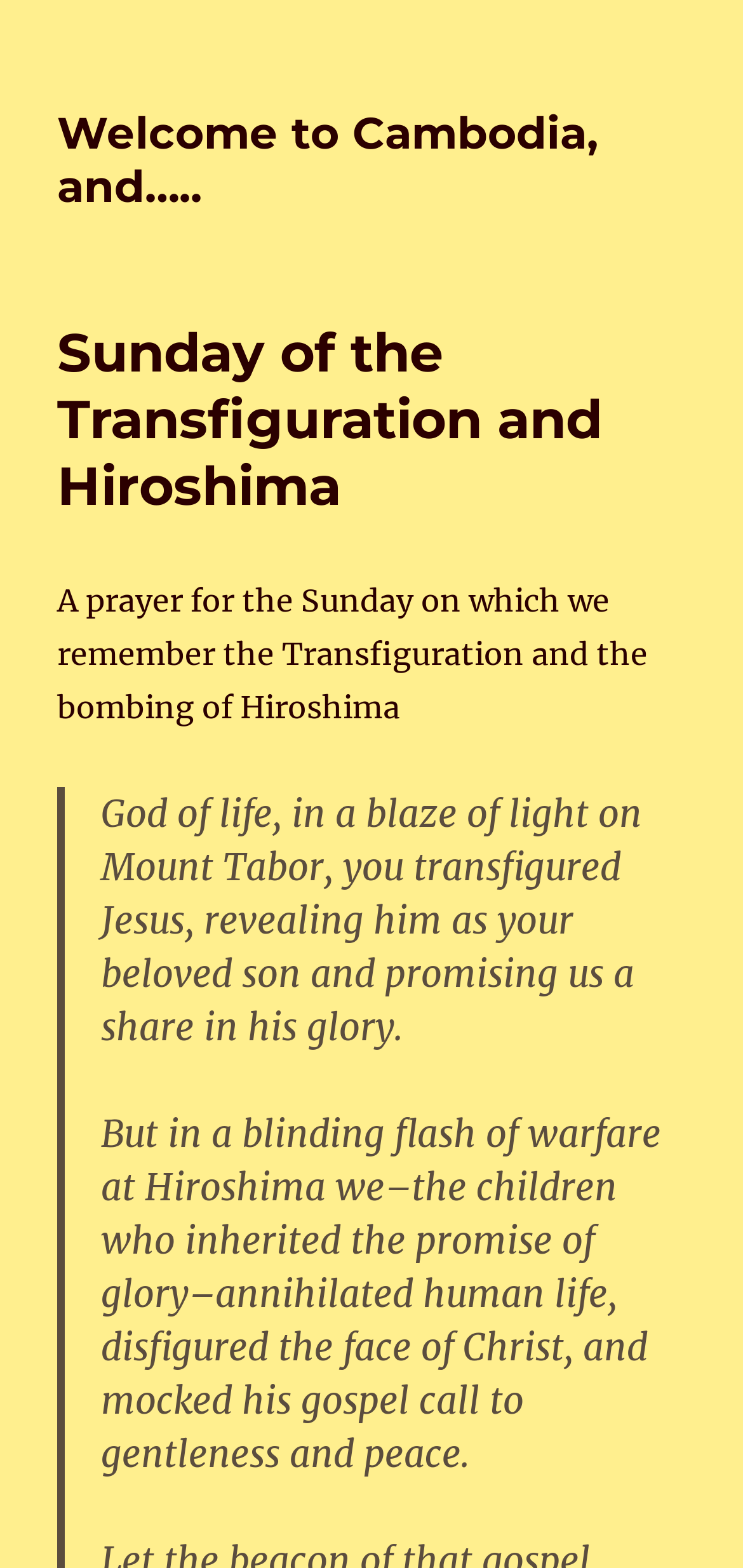Extract the bounding box coordinates for the UI element described by the text: "Welcome to Cambodia, and…..". The coordinates should be in the form of [left, top, right, bottom] with values between 0 and 1.

[0.077, 0.068, 0.805, 0.136]